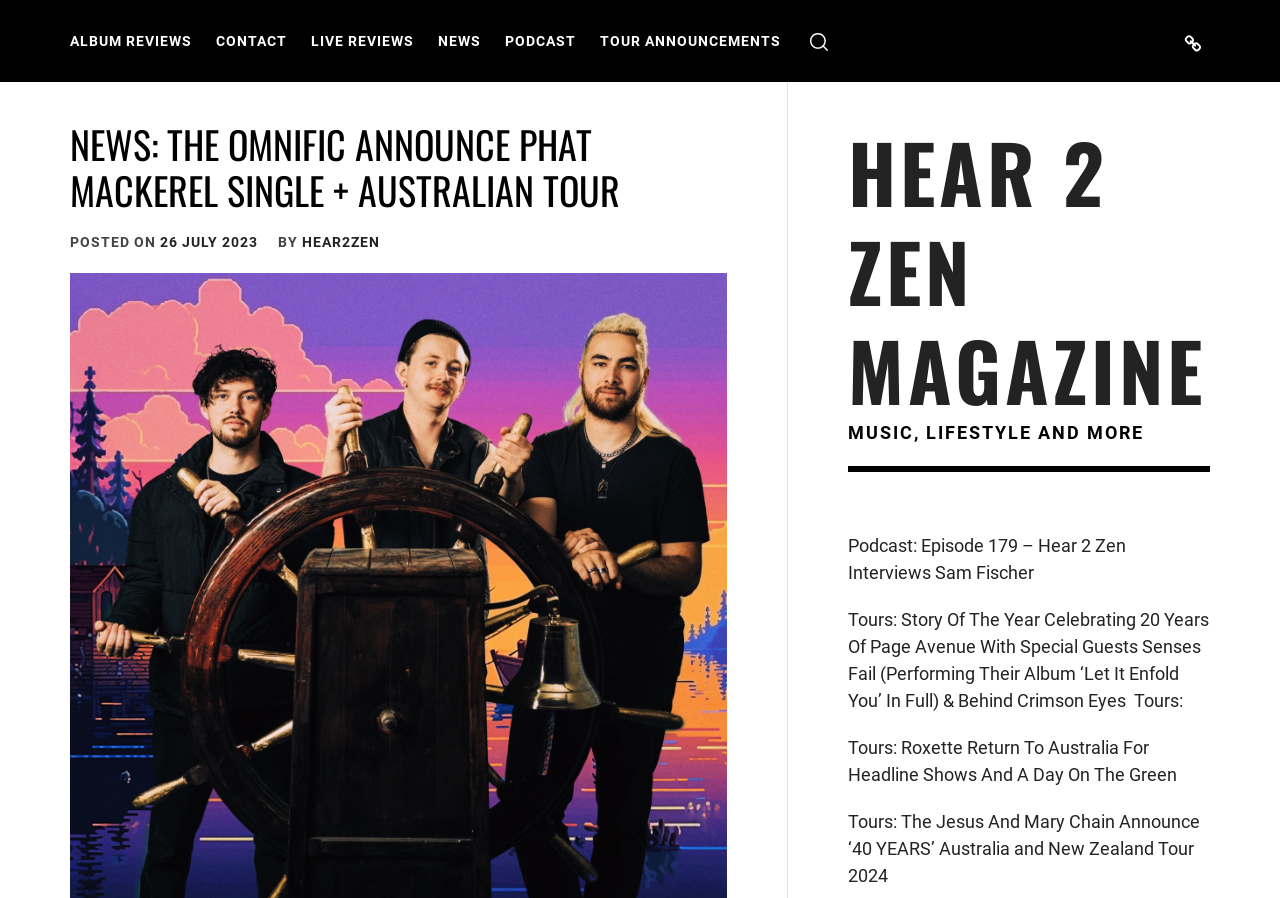What is the name of the magazine?
Could you answer the question with a detailed and thorough explanation?

I found the answer by looking at the header section of the webpage, where it says 'NEWS: THE OMNIFIC ANNOUNCE PHAT MACKEREL SINGLE + AUSTRALIAN TOUR' and then 'HEAR 2 ZEN MAGAZINE' is mentioned as the source of the news.